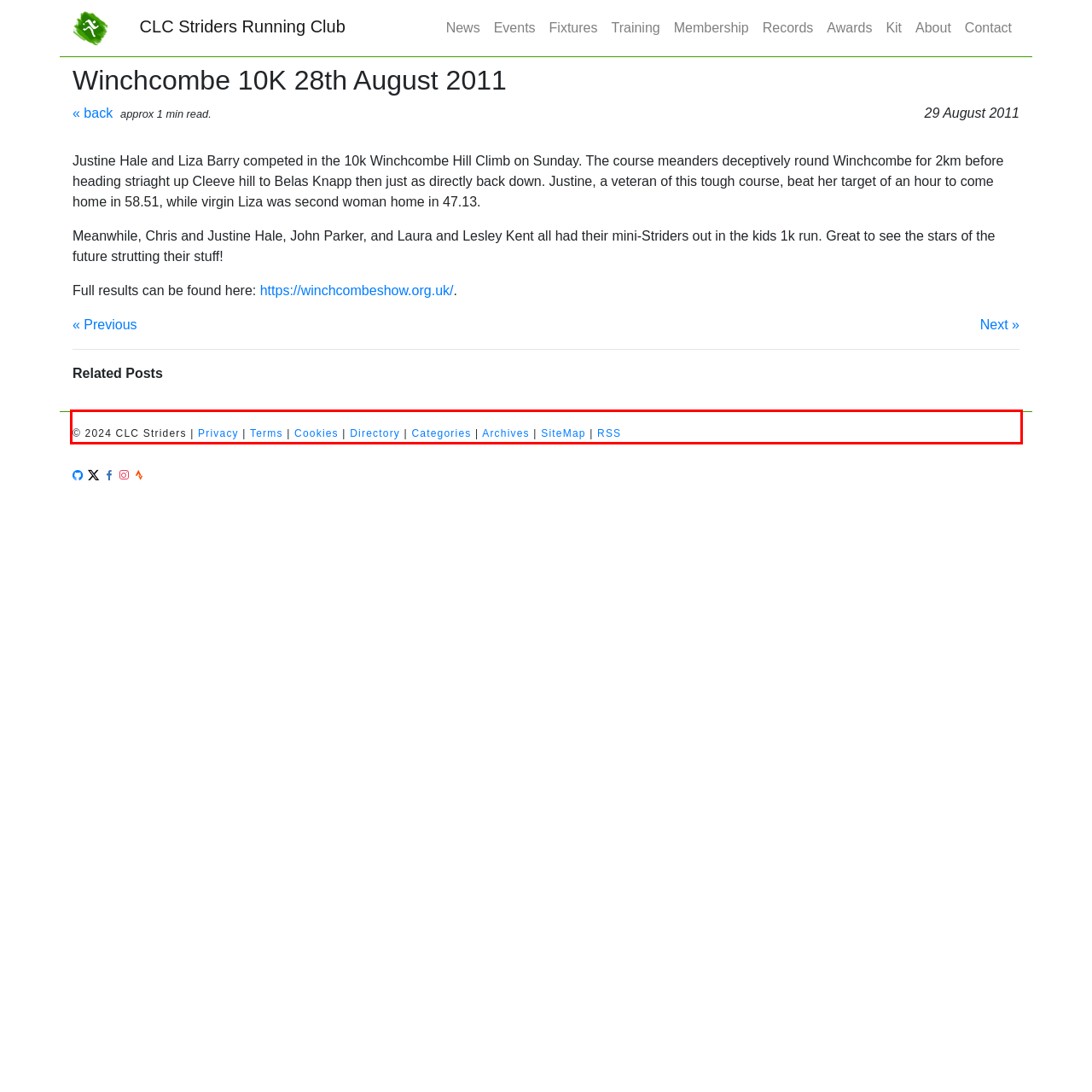You are presented with a webpage screenshot featuring a red bounding box. Perform OCR on the text inside the red bounding box and extract the content.

© 2024 CLC Striders | Privacy | Terms | Cookies | Directory | Categories | Archives | SiteMap | RSS